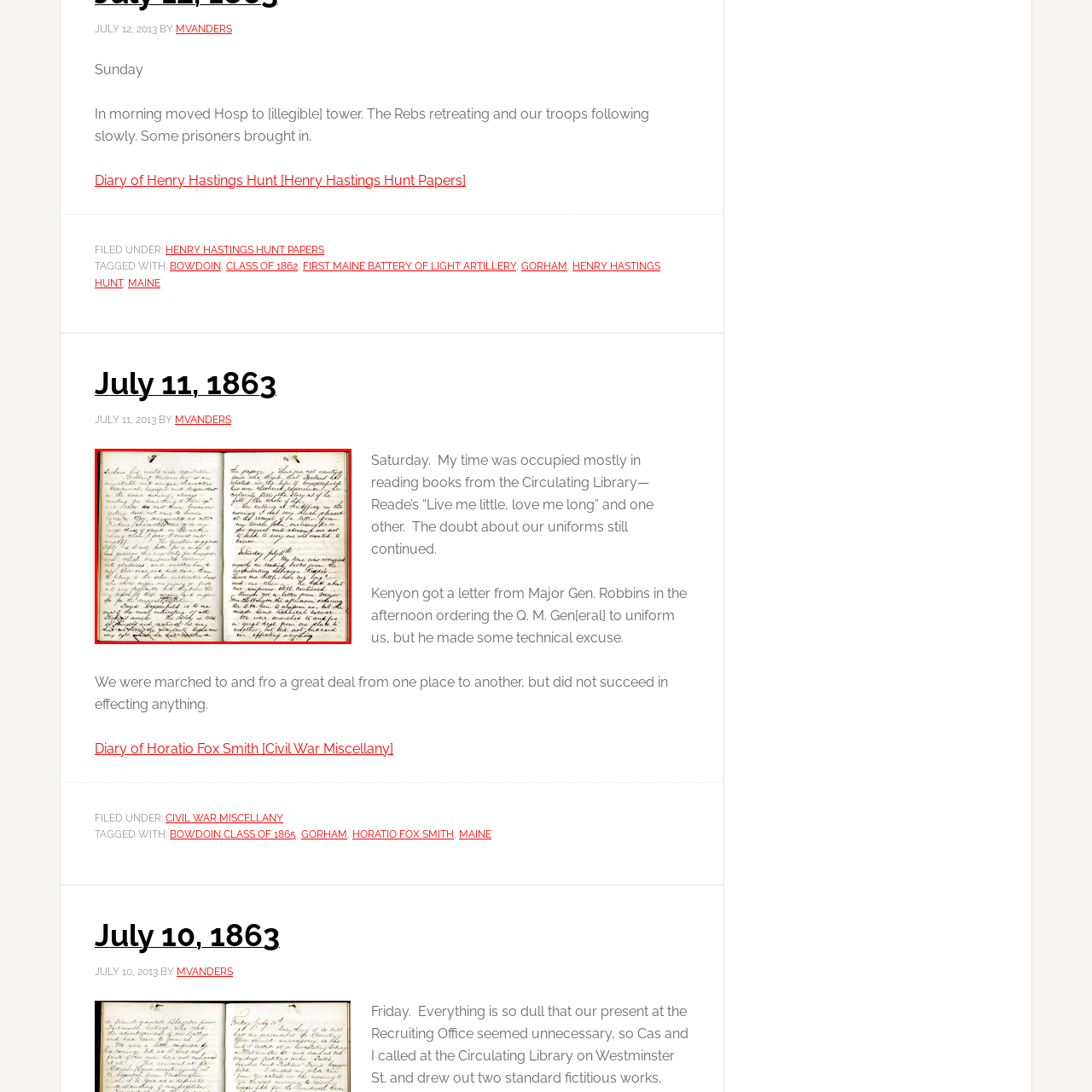What day of the week is mentioned on the right page?
Please look at the image marked with a red bounding box and provide a one-word or short-phrase answer based on what you see.

Saturday